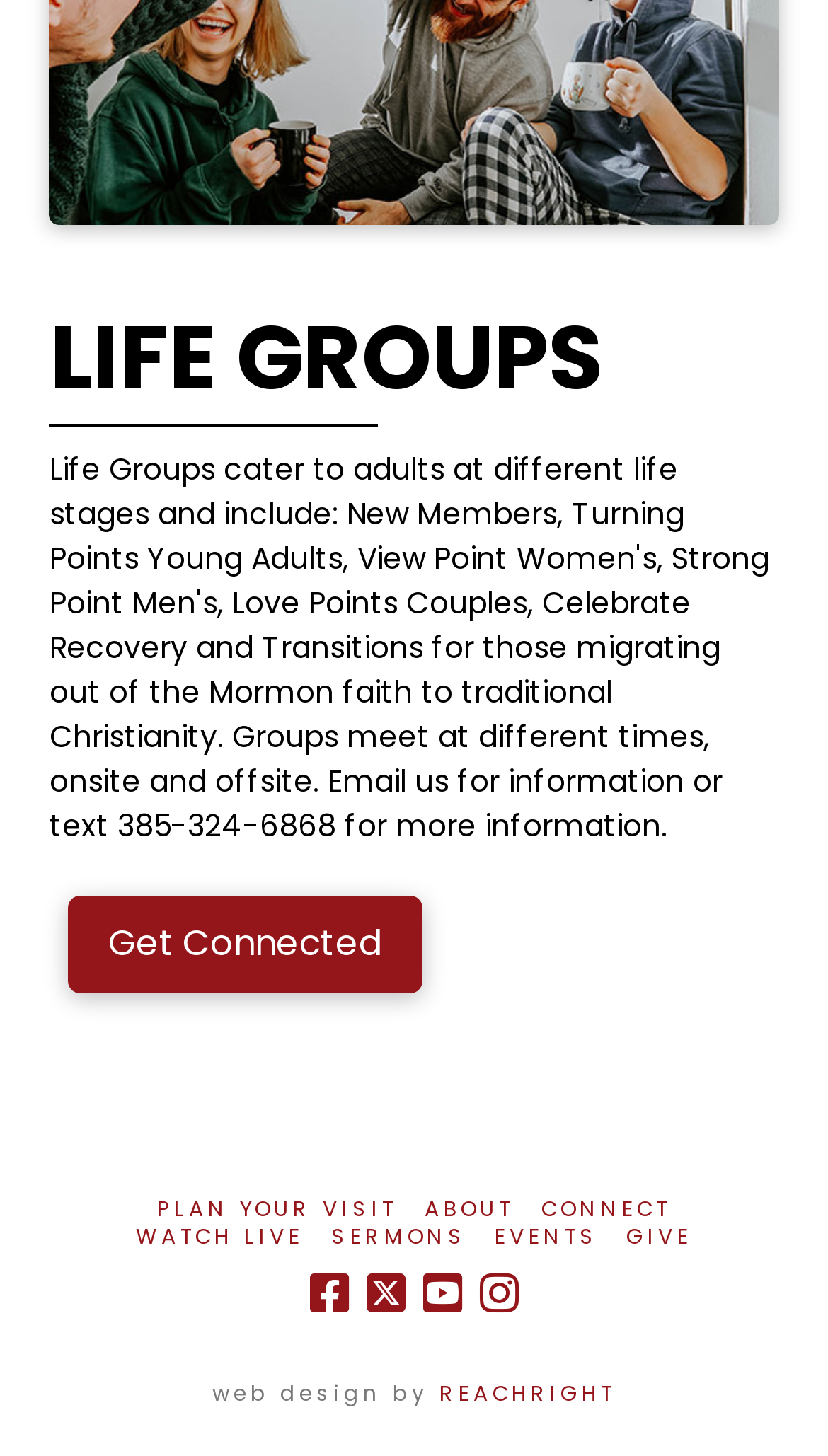How can I plan my visit to this place?
Look at the image and respond with a single word or a short phrase.

Click 'PLAN YOUR VISIT'